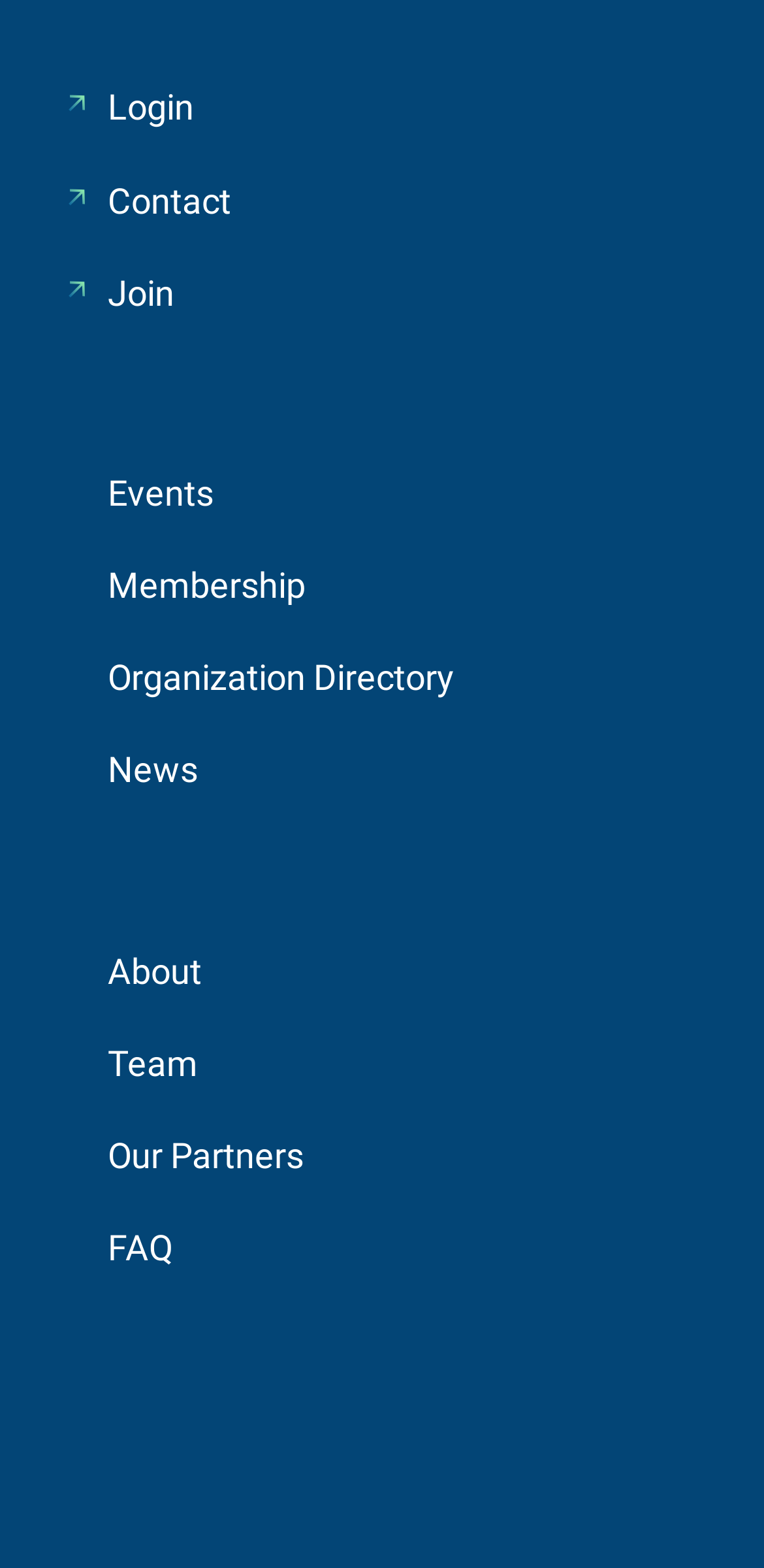Please locate the bounding box coordinates of the element that should be clicked to complete the given instruction: "click on login".

[0.074, 0.053, 0.926, 0.084]